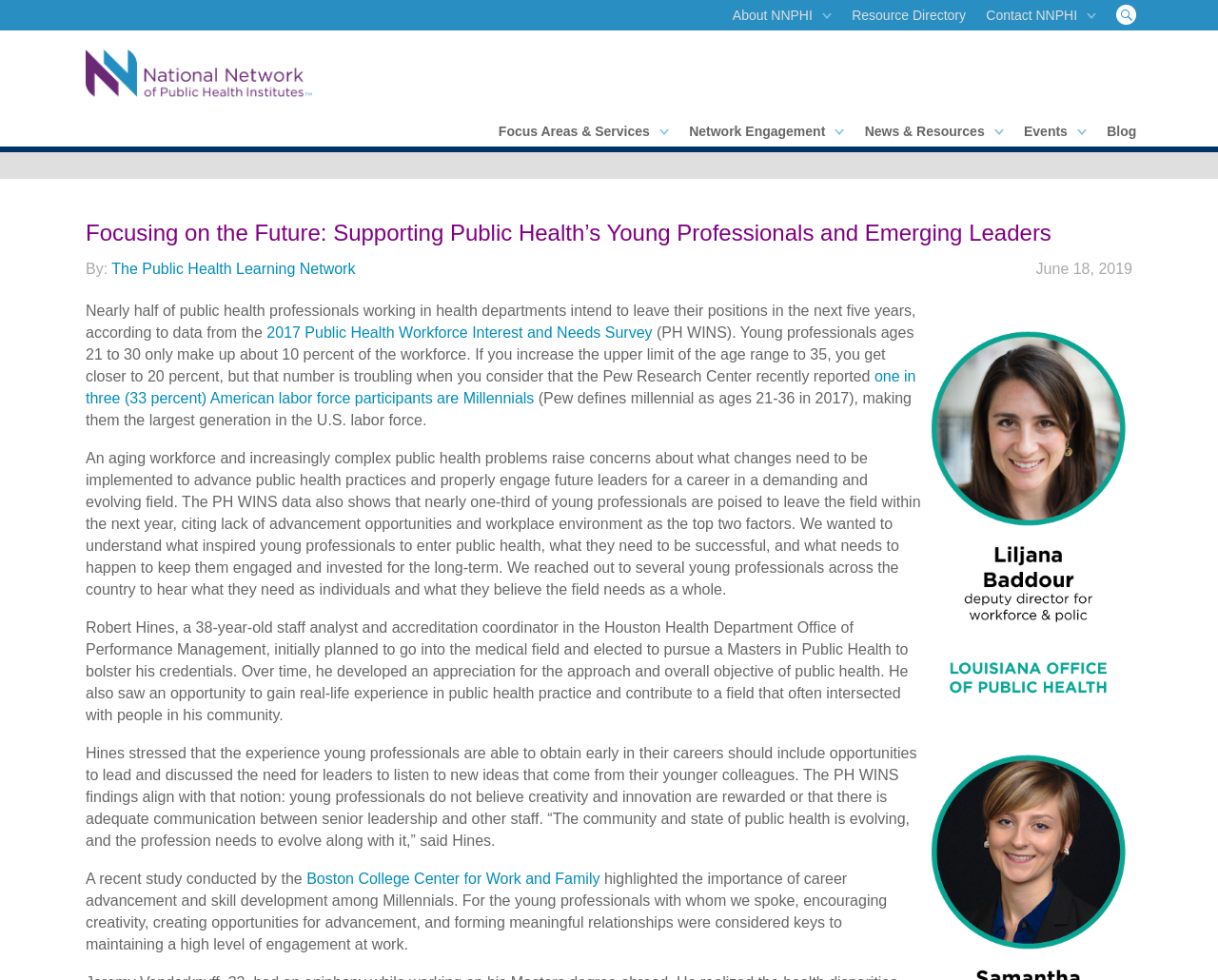Find the bounding box coordinates for the element that must be clicked to complete the instruction: "Click on About NNPHI". The coordinates should be four float numbers between 0 and 1, indicated as [left, top, right, bottom].

[0.593, 0.0, 0.691, 0.031]